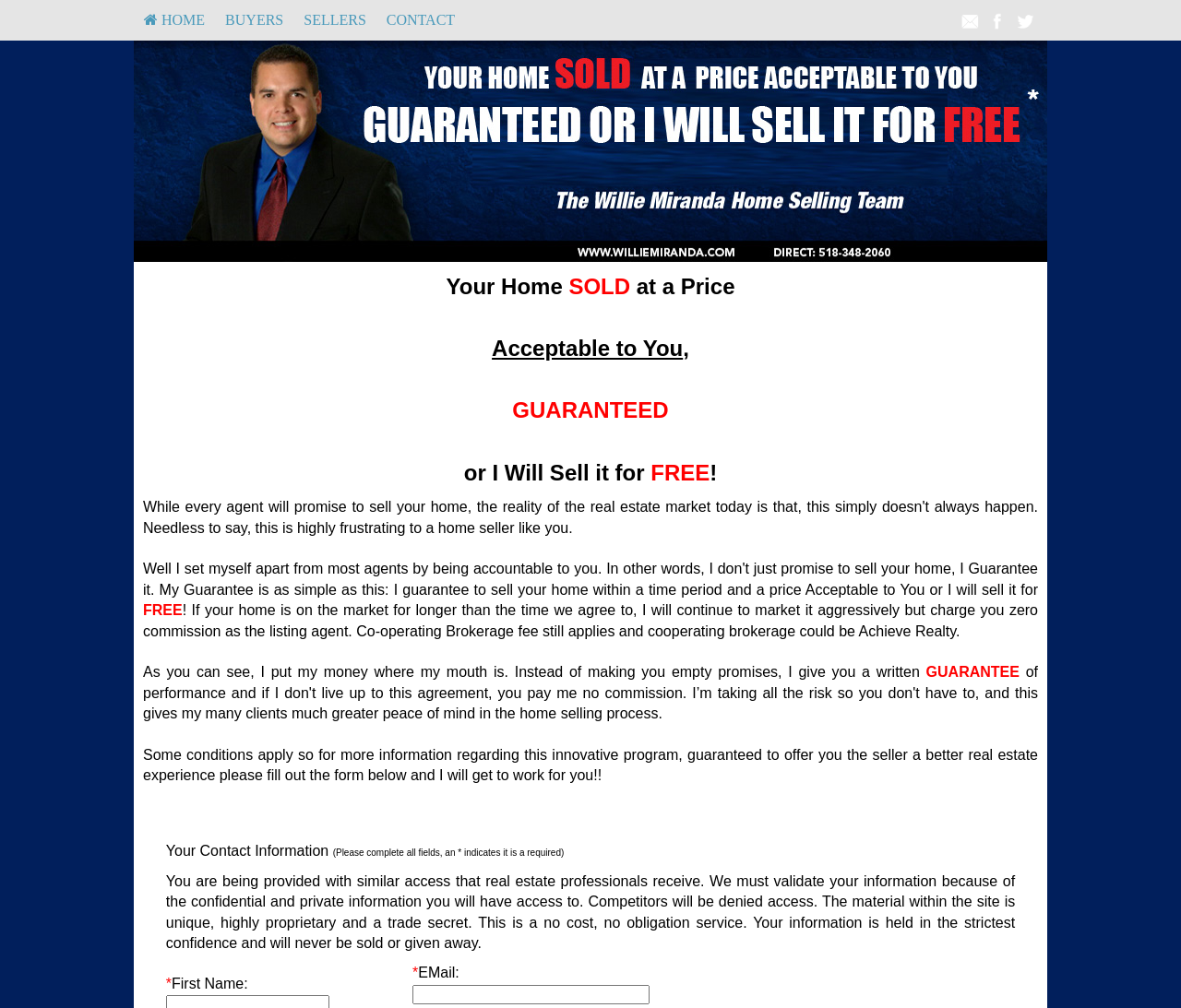What is the condition for accessing the confidential and private information?
Analyze the screenshot and provide a detailed answer to the question.

In order to access the confidential and private information provided on the webpage, users must validate their information because of the proprietary and trade secret nature of the material within the site.